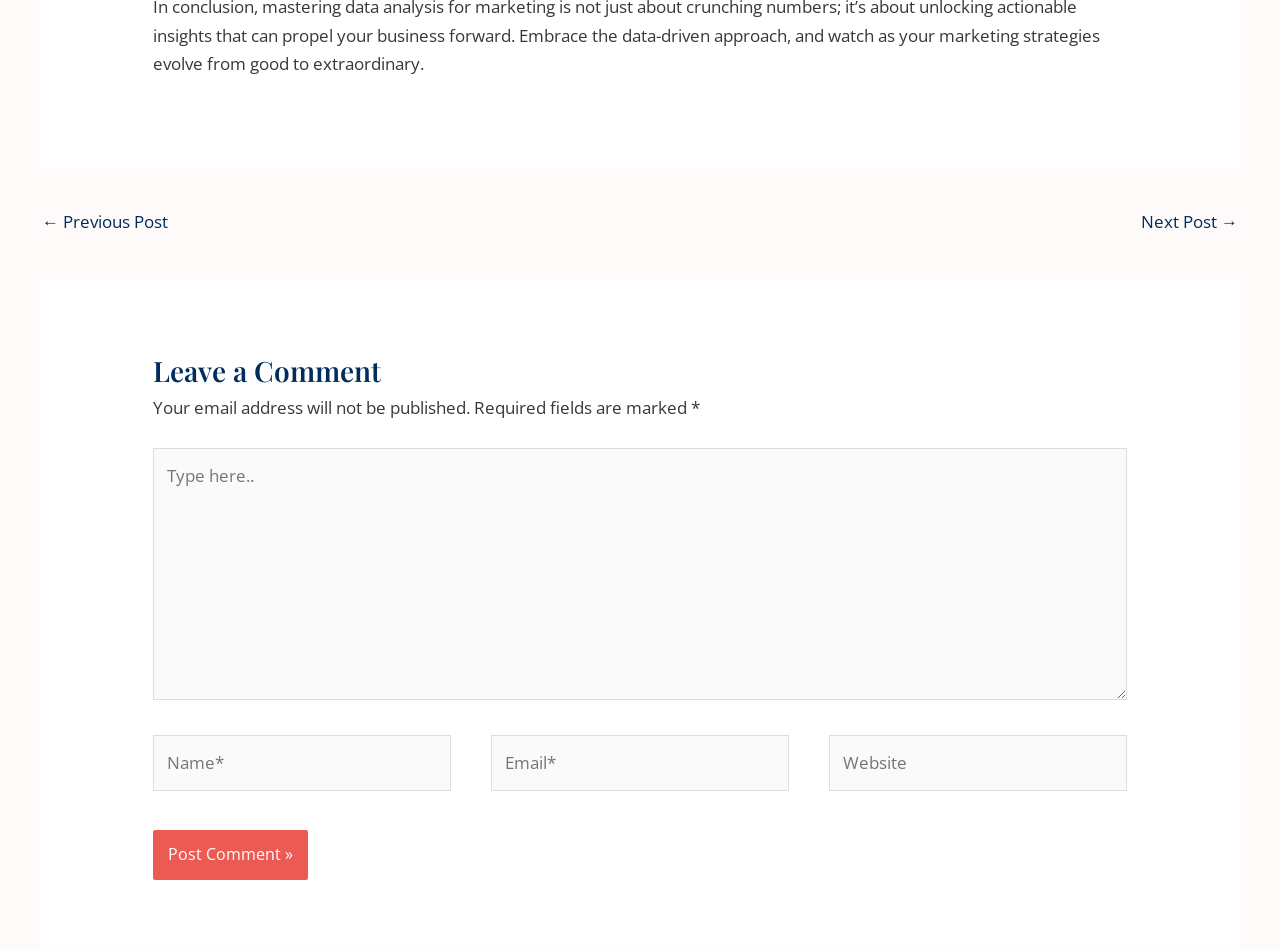Refer to the image and provide an in-depth answer to the question:
What is the text on the button to submit the comment?

The button to submit the comment has the text 'Post Comment »' which indicates that clicking this button will post the comment.